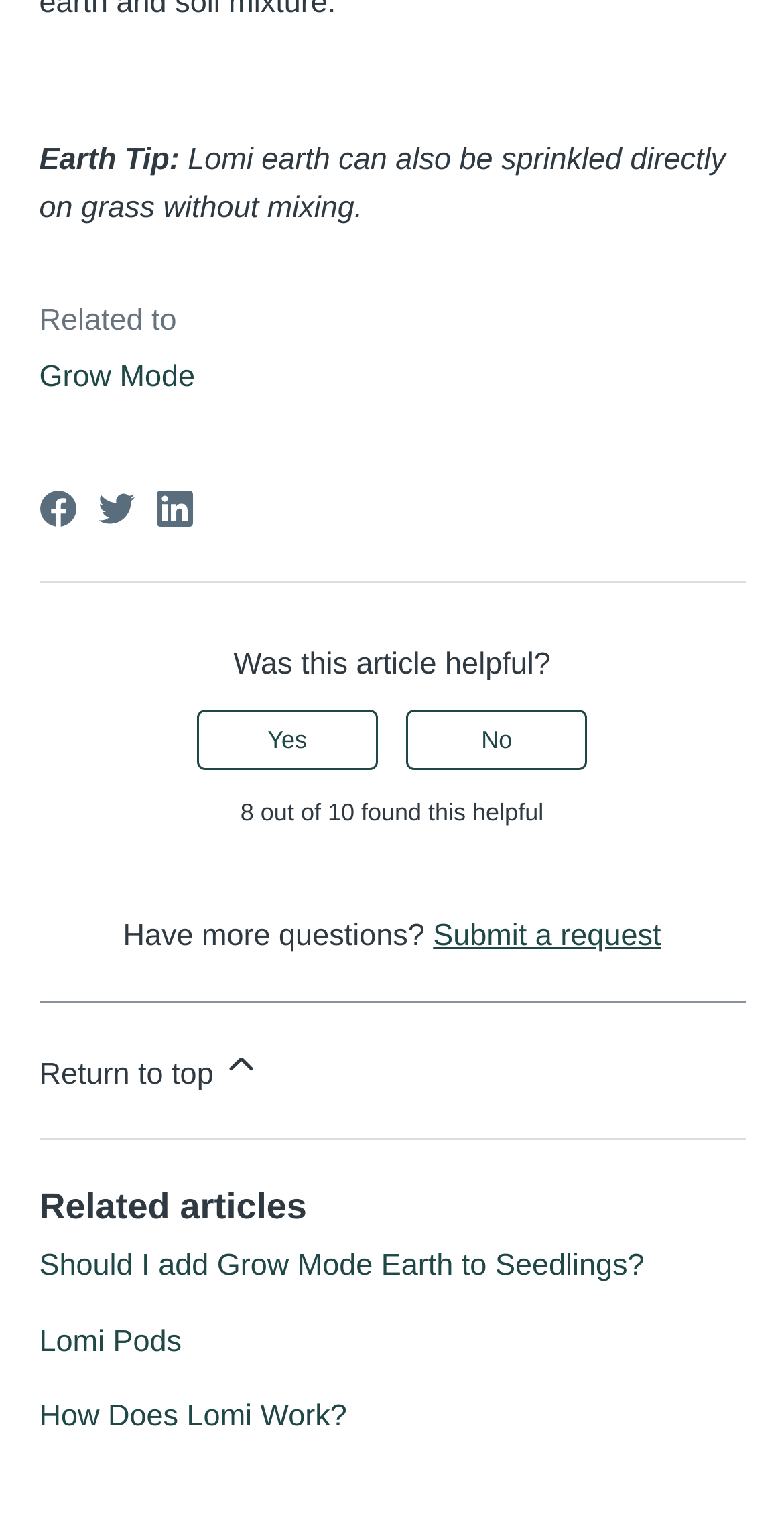Please give the bounding box coordinates of the area that should be clicked to fulfill the following instruction: "Read related article about Lomi Pods". The coordinates should be in the format of four float numbers from 0 to 1, i.e., [left, top, right, bottom].

[0.05, 0.861, 0.232, 0.883]